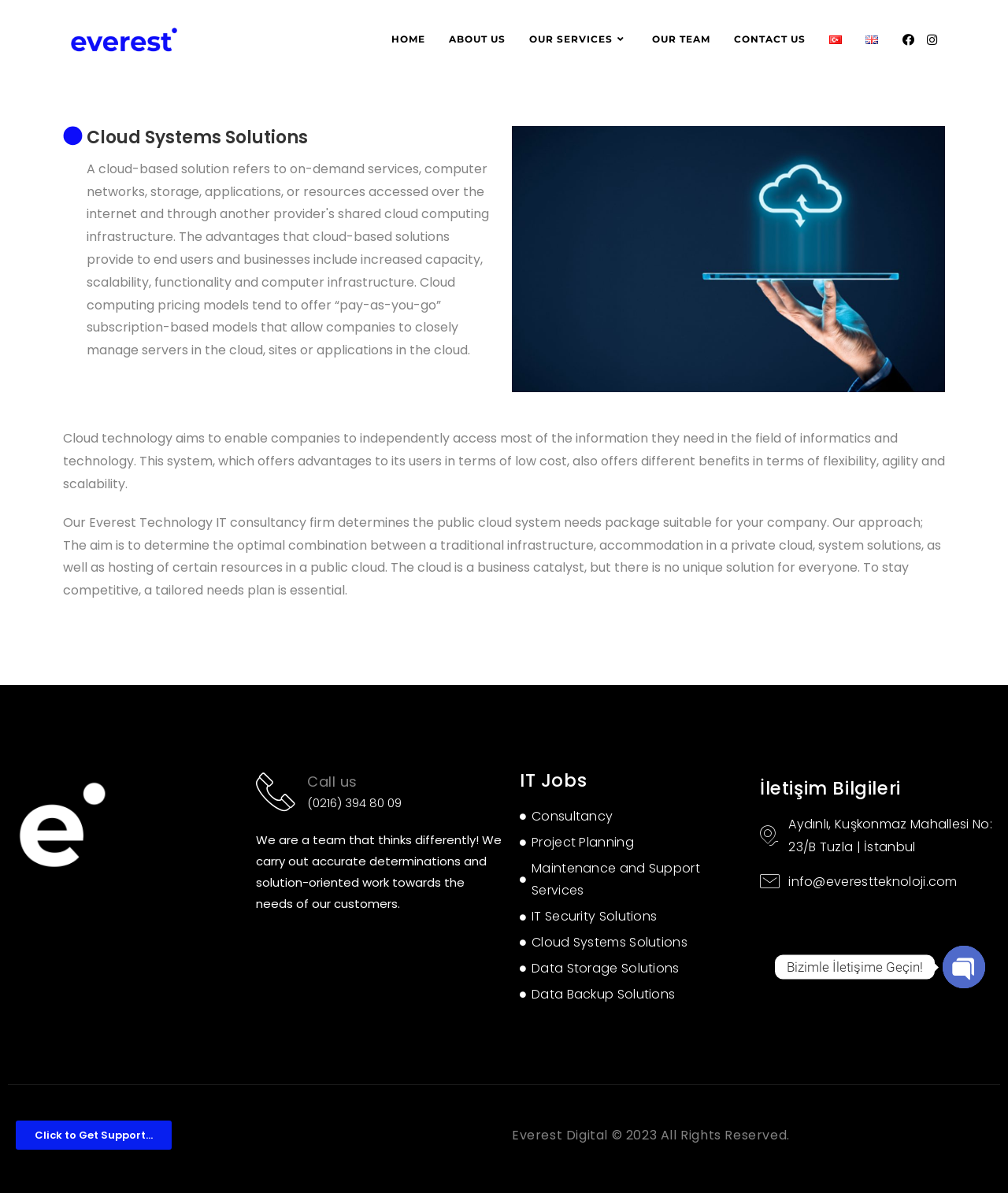What is the company name of the IT consultancy firm?
Look at the image and respond with a one-word or short phrase answer.

Everest Teknoloji